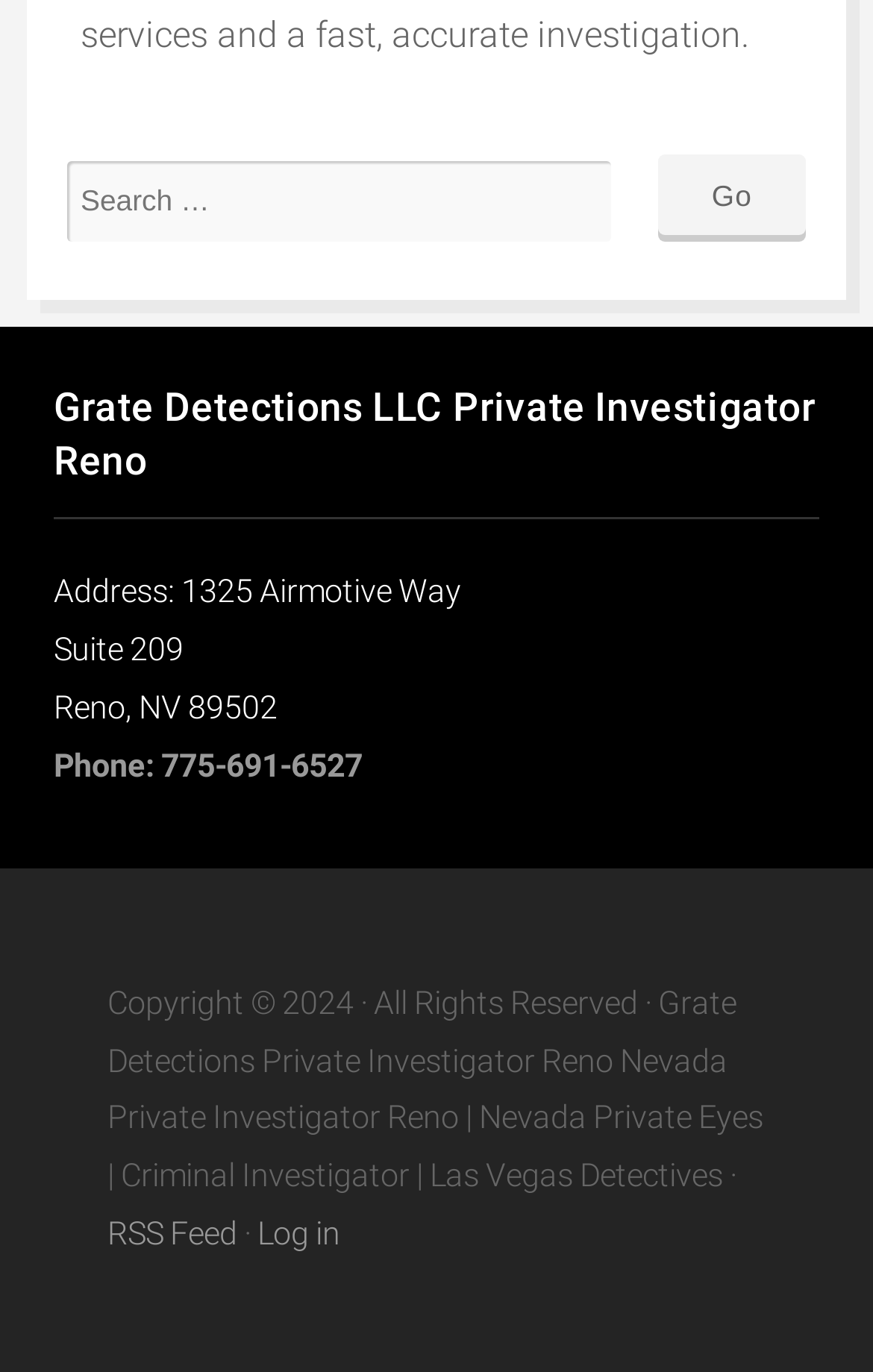How many links are there at the bottom of the webpage?
Please provide a single word or phrase as your answer based on the screenshot.

3